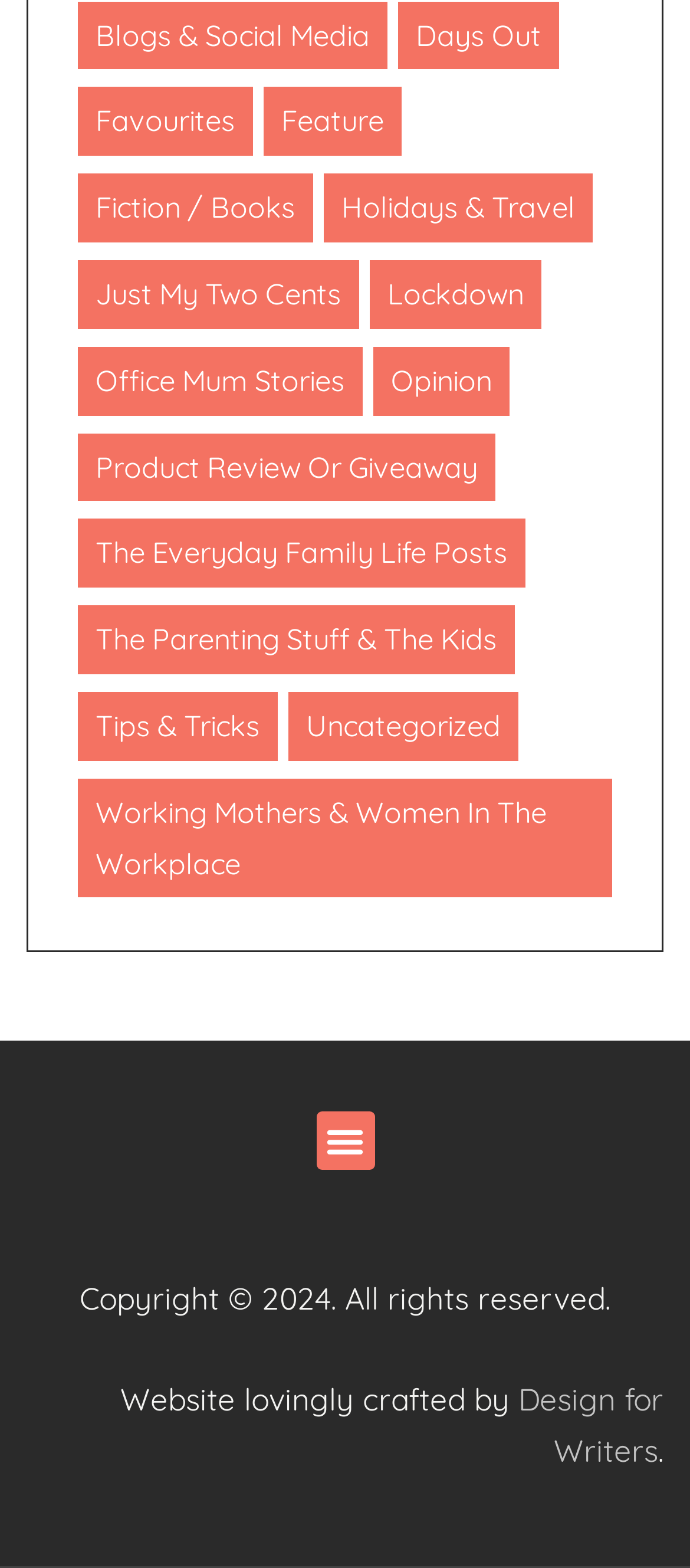Please provide the bounding box coordinates for the UI element as described: "Tips & Tricks". The coordinates must be four floats between 0 and 1, represented as [left, top, right, bottom].

[0.113, 0.441, 0.403, 0.485]